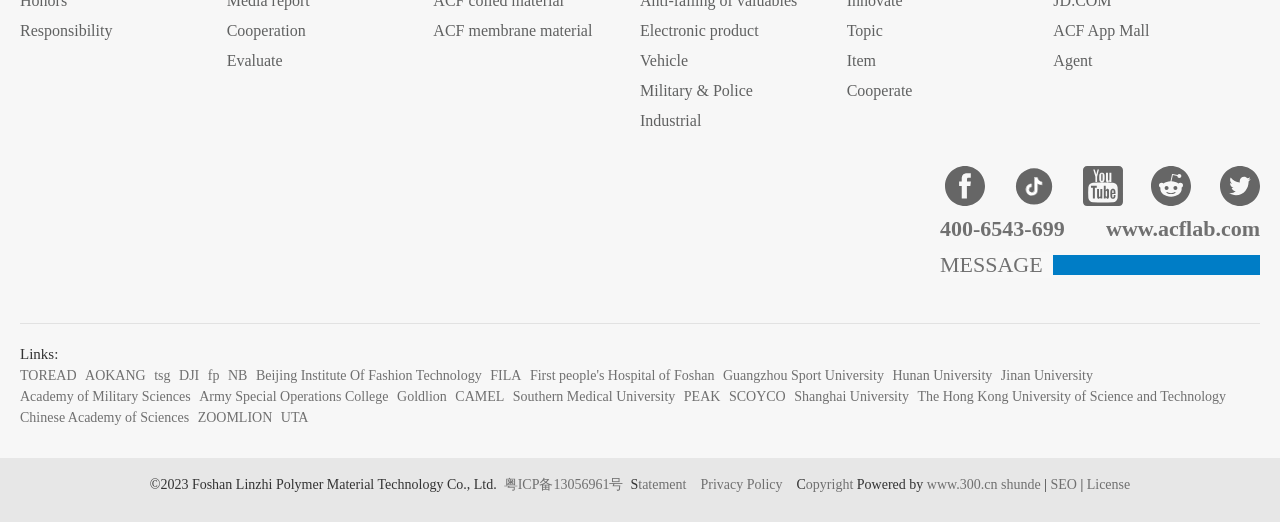Given the element description "Southern Medical University", identify the bounding box of the corresponding UI element.

[0.401, 0.745, 0.528, 0.774]